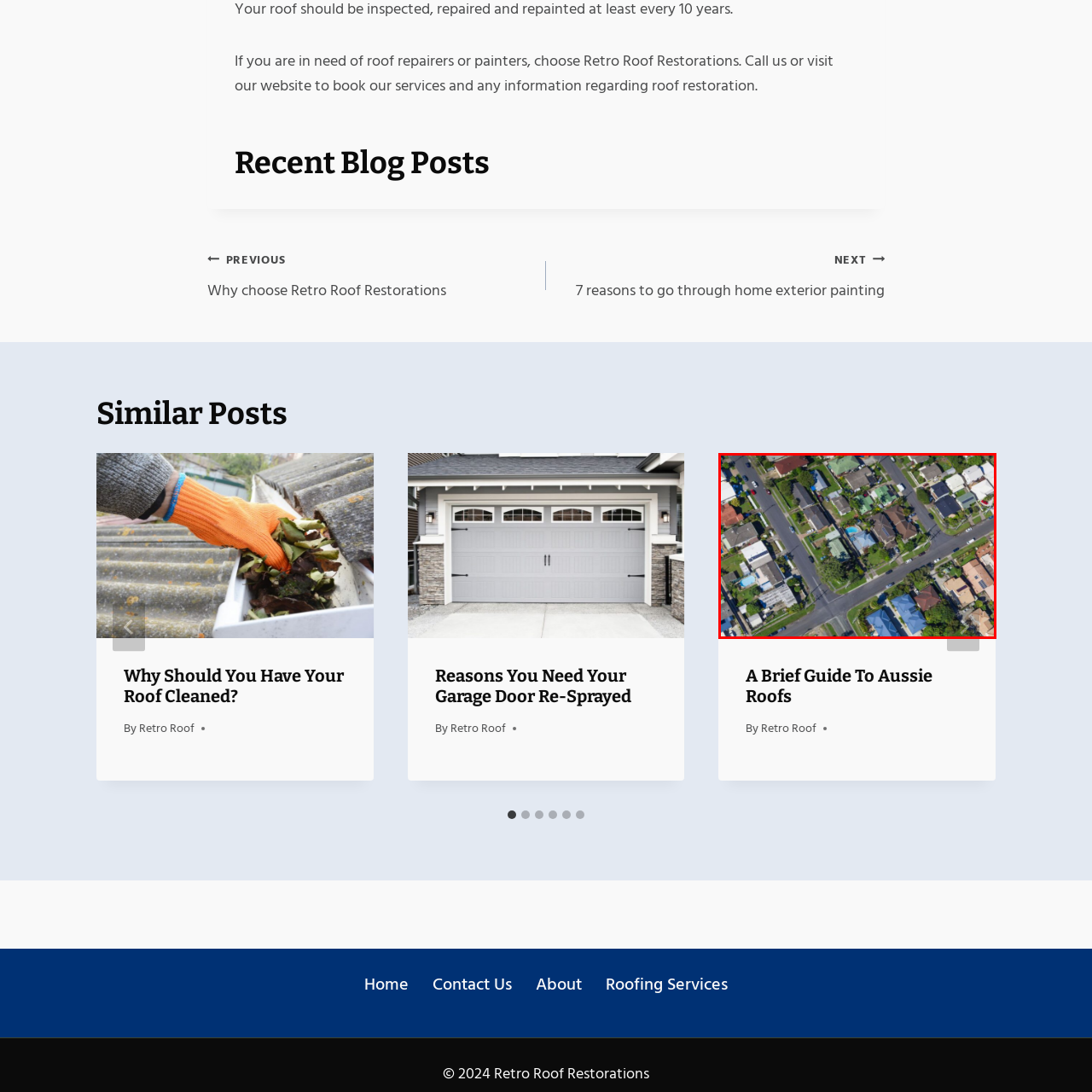Are the houses densely packed?
View the image encased in the red bounding box and respond with a detailed answer informed by the visual information.

The aerial image reveals a moderate level of spacing between the houses, with visible gaps between properties and lush greenery surrounding them, suggesting that the houses are not densely packed and have a reasonable amount of breathing space.